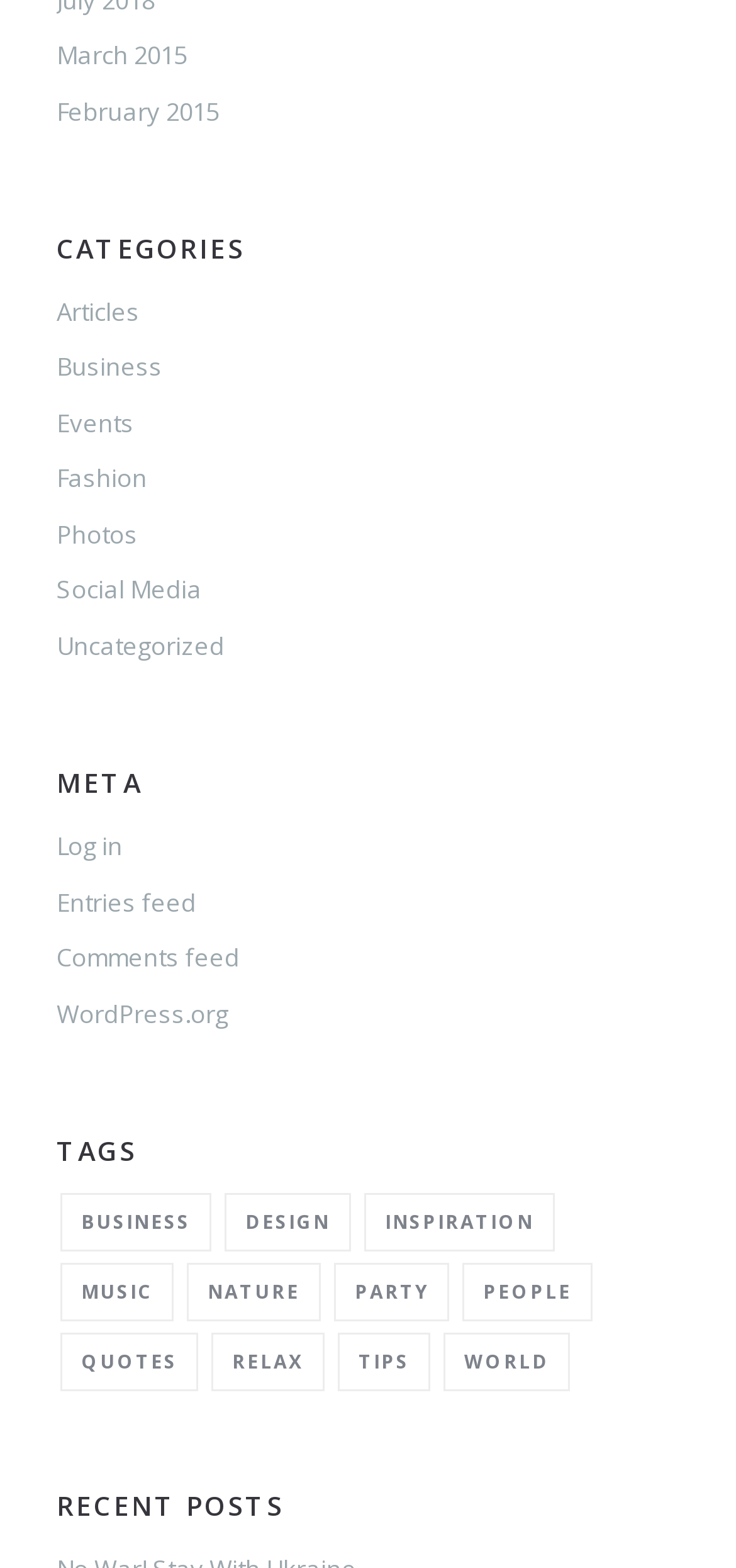Determine the bounding box coordinates of the clickable region to carry out the instruction: "View WordPress.org".

[0.077, 0.635, 0.31, 0.657]